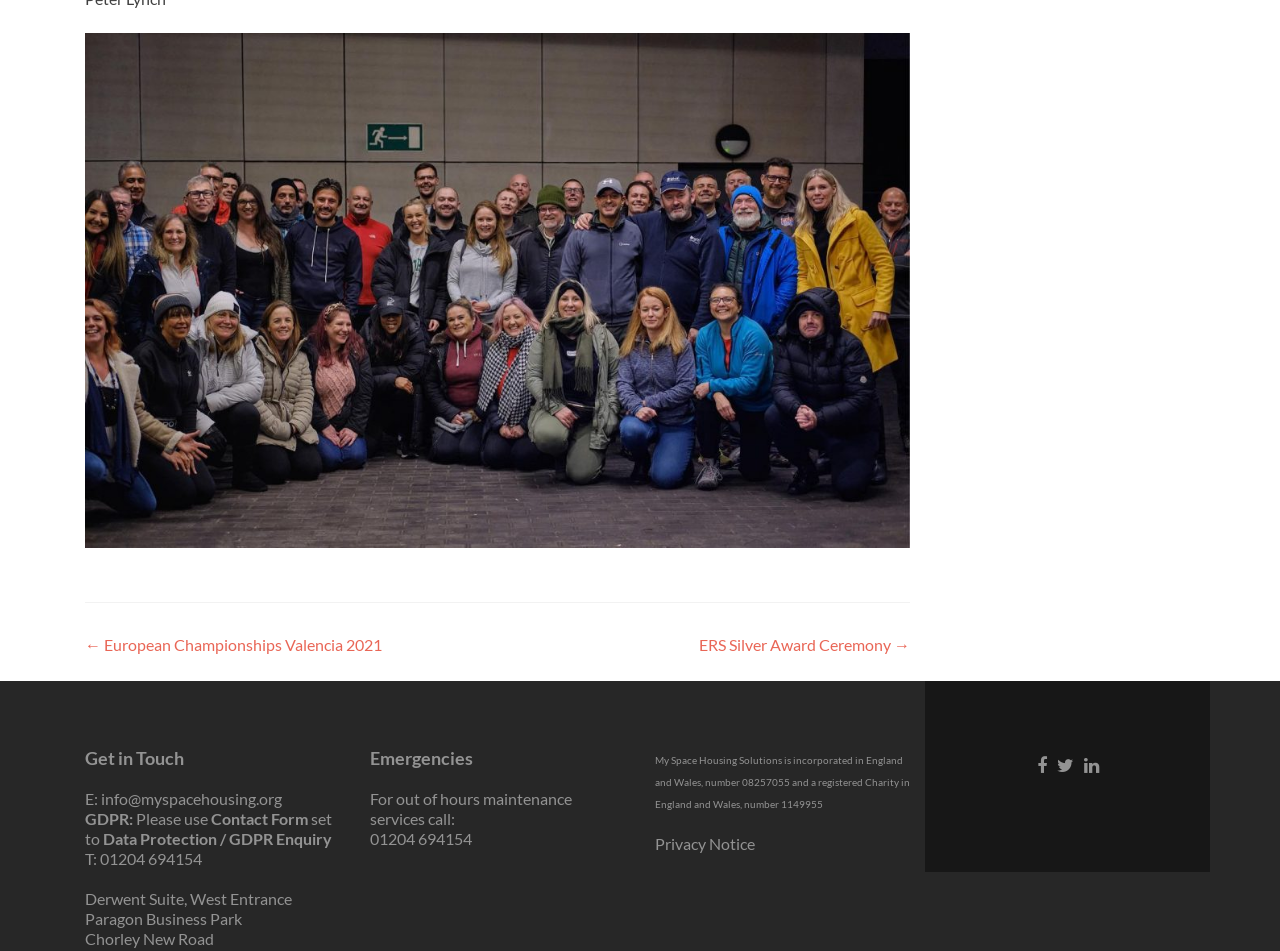Respond to the question below with a single word or phrase:
What is the email address for general inquiries?

info@myspacehousing.org